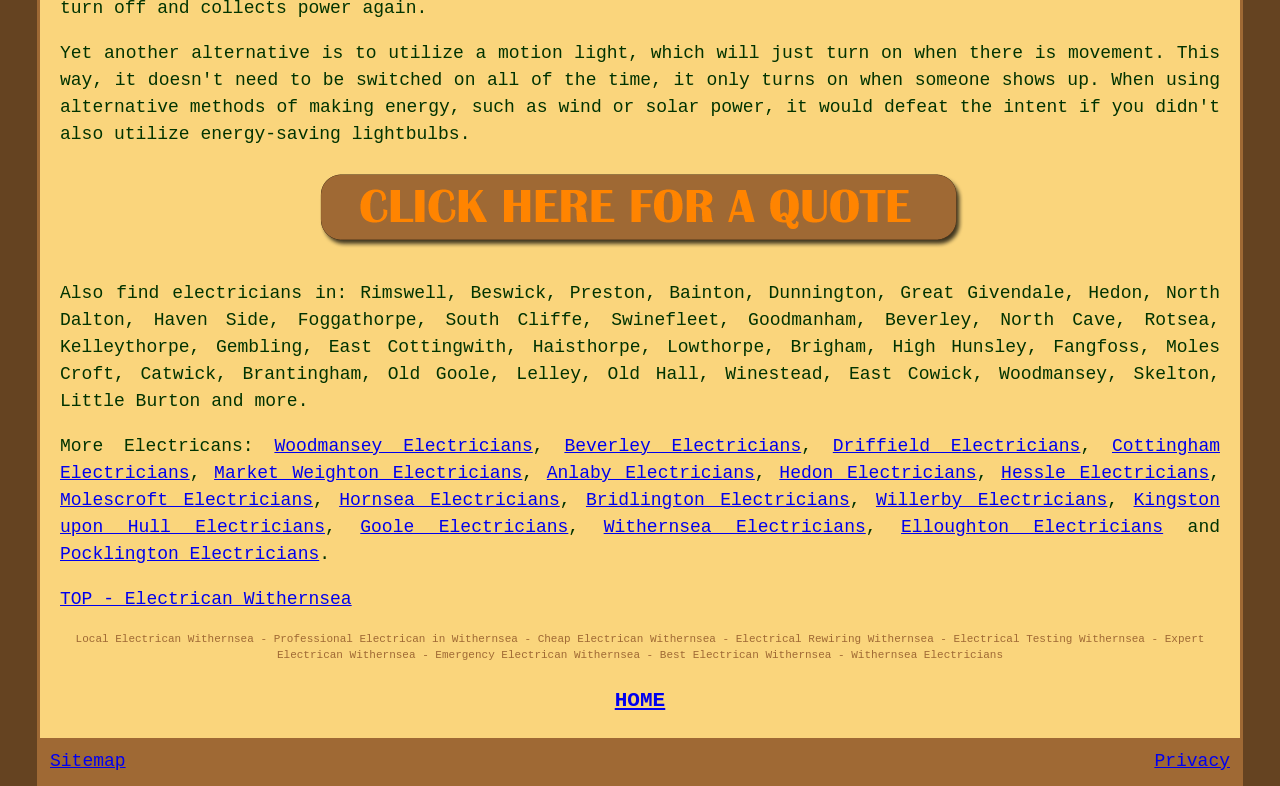Please determine the bounding box coordinates of the element to click on in order to accomplish the following task: "go to HOME". Ensure the coordinates are four float numbers ranging from 0 to 1, i.e., [left, top, right, bottom].

[0.48, 0.875, 0.52, 0.906]